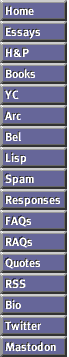Please examine the image and answer the question with a detailed explanation:
What do people often find uncomfortable?

According to the passage, people often find it uncomfortable to simply sit in silence, which leads to the act of avoidance manifesting through engagement in secondary activities.